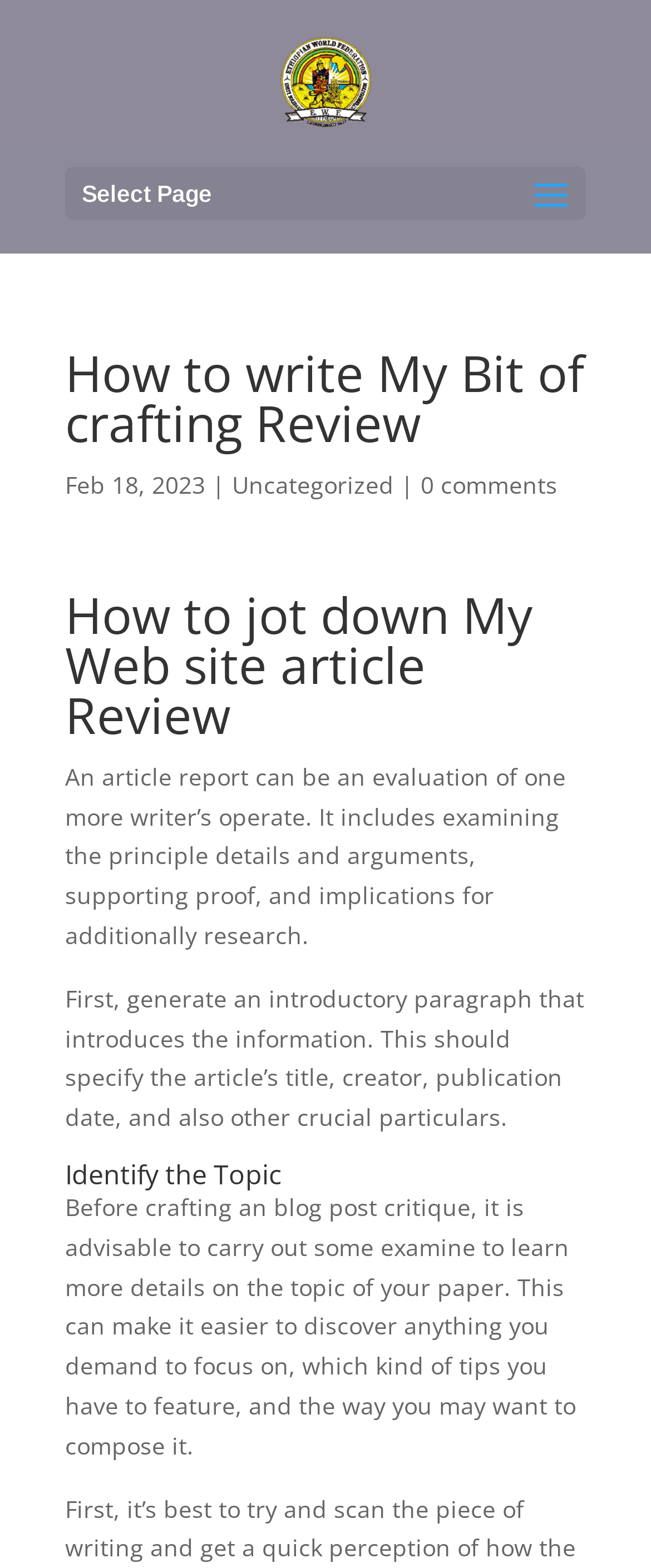Give a one-word or phrase response to the following question: What is the purpose of an article report?

evaluation of another writer's work